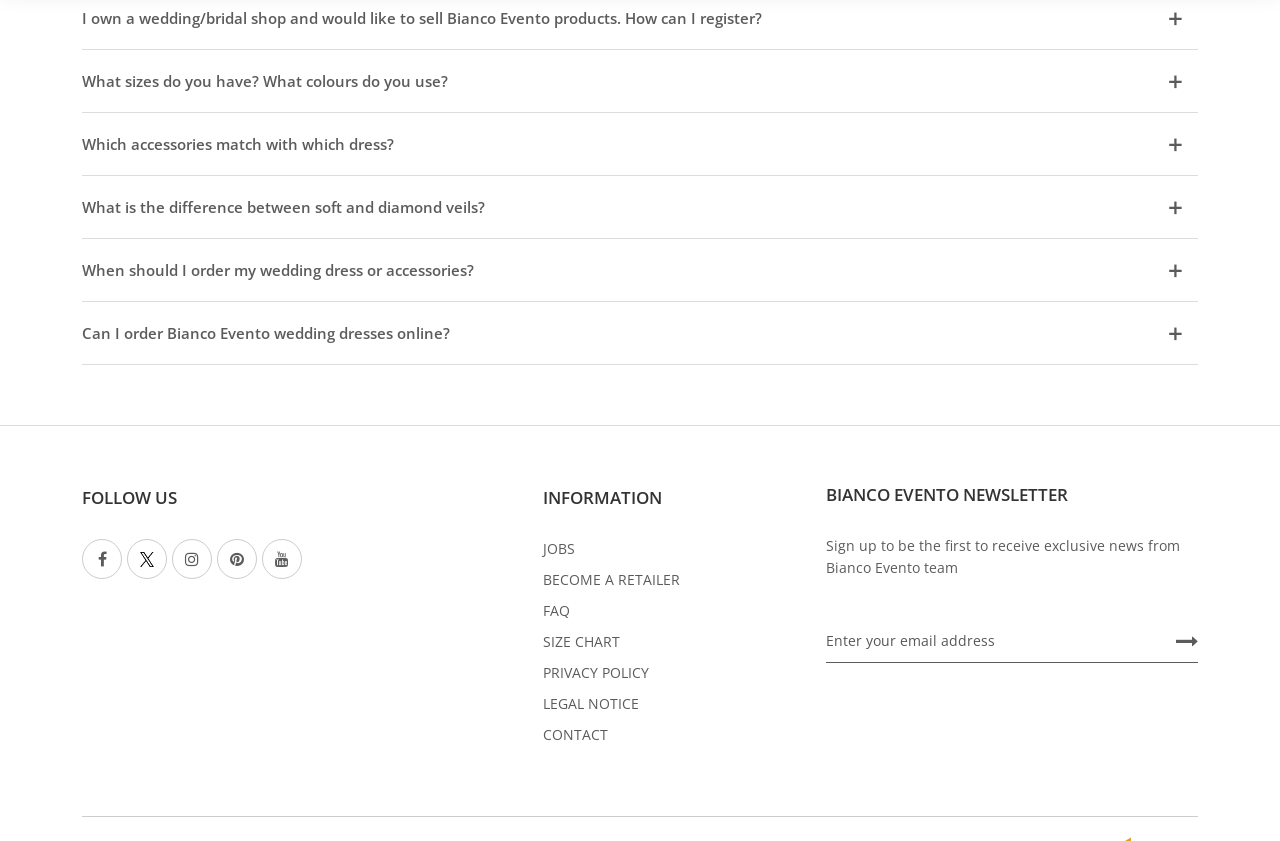Find the bounding box coordinates for the element that must be clicked to complete the instruction: "Sign up for the Bianco Evento newsletter". The coordinates should be four float numbers between 0 and 1, indicated as [left, top, right, bottom].

[0.645, 0.736, 0.936, 0.789]